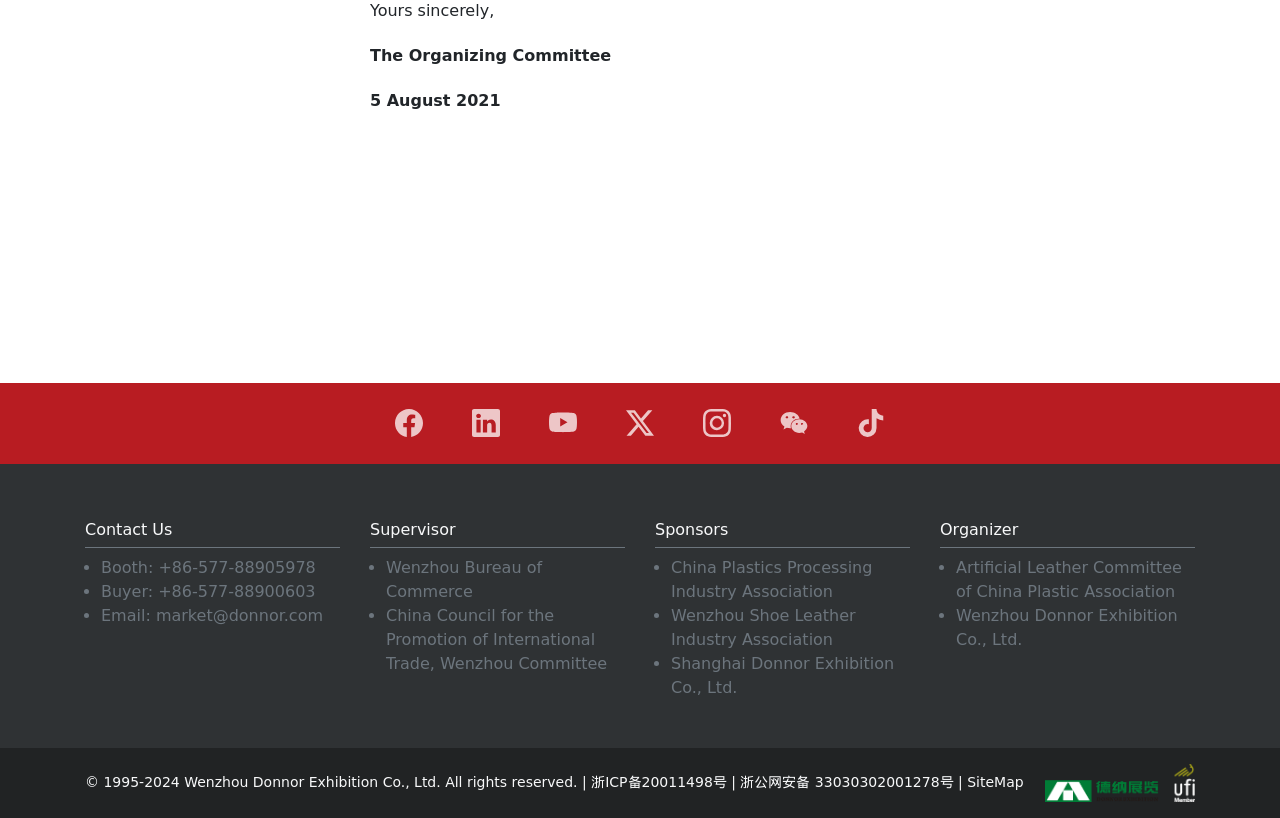How many sponsors are listed?
Please provide a comprehensive answer based on the contents of the image.

I counted the number of sponsors listed under the 'Sponsors' section, which are China Plastics Processing Industry Association, Wenzhou Shoe Leather Industry Association, and Shanghai Donnor Exhibition Co., Ltd.